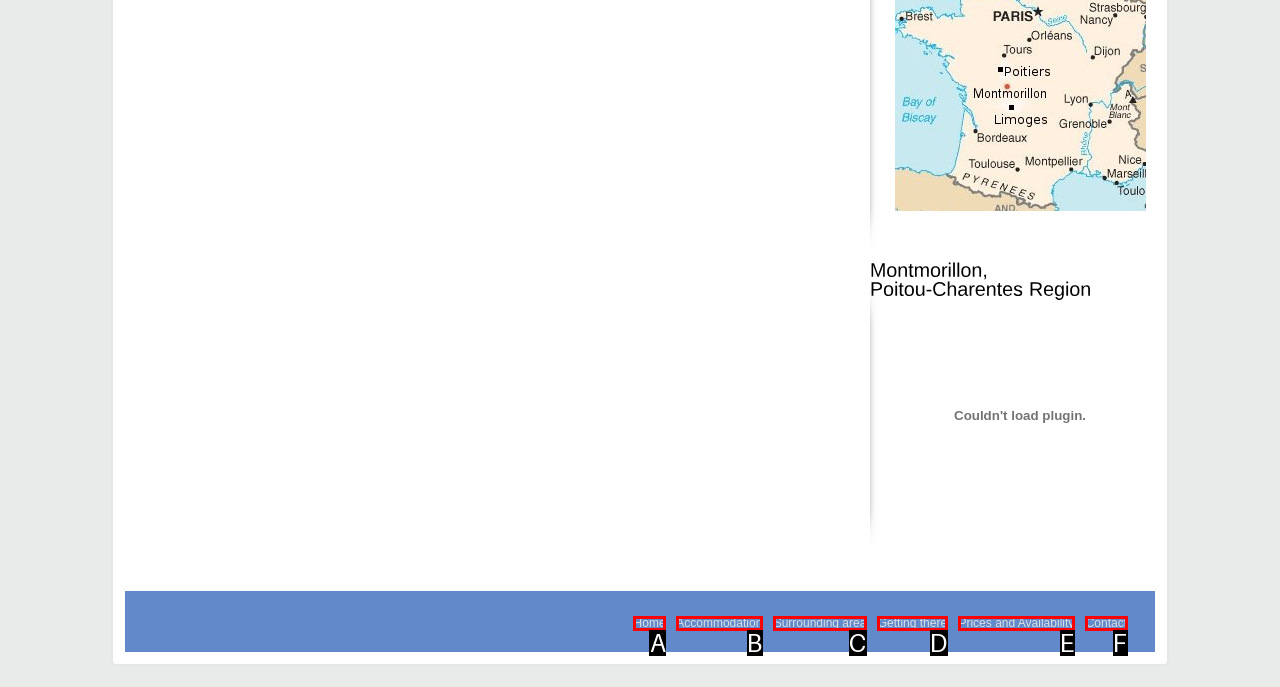Based on the description: Prices and Availability, identify the matching HTML element. Reply with the letter of the correct option directly.

E